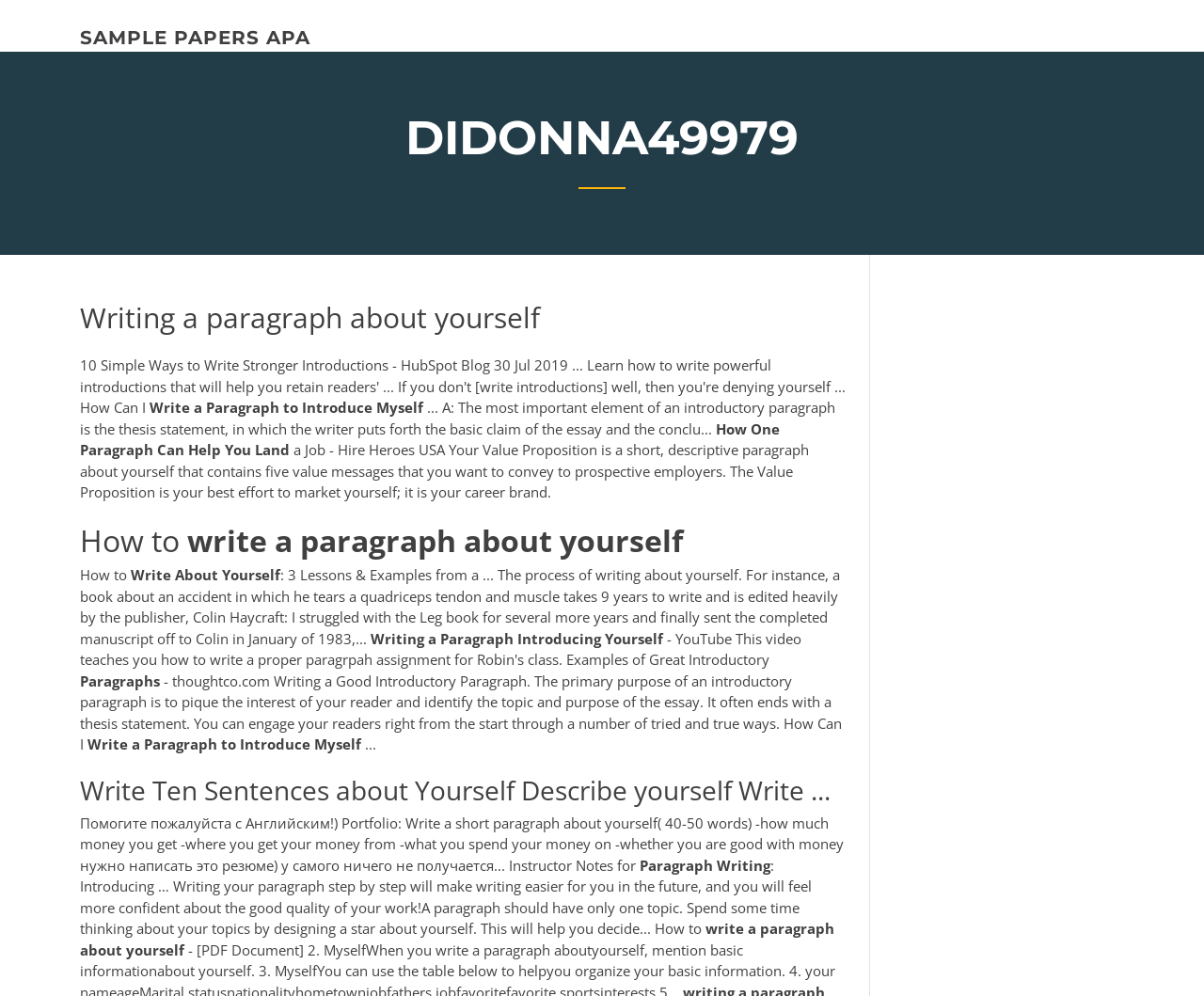Construct a thorough caption encompassing all aspects of the webpage.

The webpage is about writing a paragraph about oneself, with a focus on introducing oneself and creating a value proposition. At the top, there is a link to "SAMPLE PAPERS APA" and a heading that reads "DIDONNA49979". Below this, there is a main heading that says "Writing a paragraph about yourself", followed by several paragraphs of text that provide guidance on how to write an introductory paragraph, including the importance of a thesis statement and how to engage the reader.

To the right of the main heading, there are several static text elements that provide additional information and examples of writing about oneself. These texts discuss the process of writing about oneself, including the importance of identifying one's value proposition and creating a career brand.

Further down the page, there are several headings that break up the content into sections, including "How to write a paragraph about yourself", "Writing a Paragraph Introducing Yourself", and "Write Ten Sentences about Yourself Describe yourself". Each of these sections provides additional guidance and examples of writing about oneself, including tips on how to structure a paragraph and what to include.

Throughout the page, there are also several static text elements that provide additional information and examples, including a discussion of the importance of a thesis statement and how to create a value proposition. At the bottom of the page, there is a section that appears to be a portfolio or instructor notes, with a prompt to write a short paragraph about oneself.